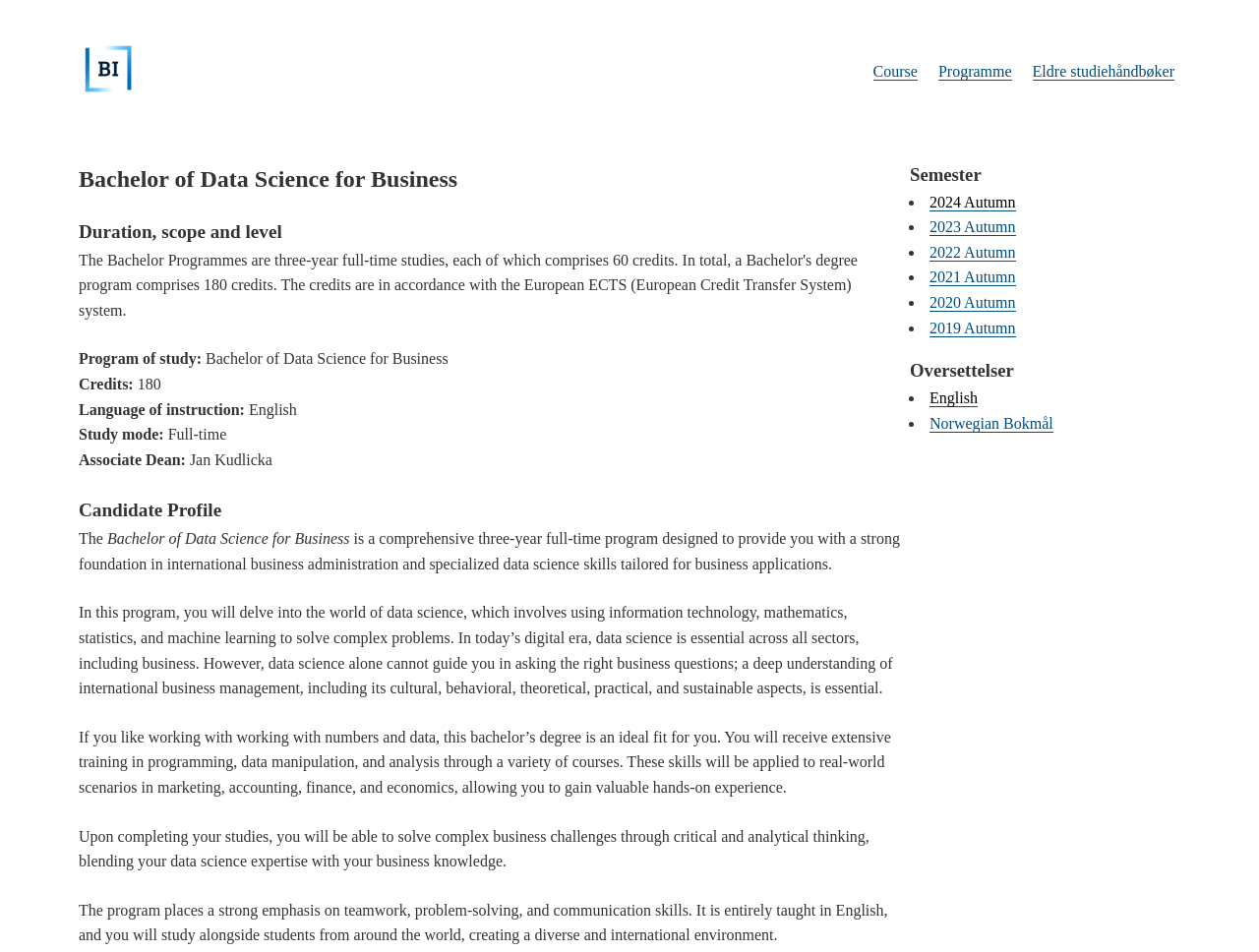Locate the bounding box coordinates of the clickable area to execute the instruction: "Go to the Course page". Provide the coordinates as four float numbers between 0 and 1, represented as [left, top, right, bottom].

[0.693, 0.066, 0.729, 0.085]